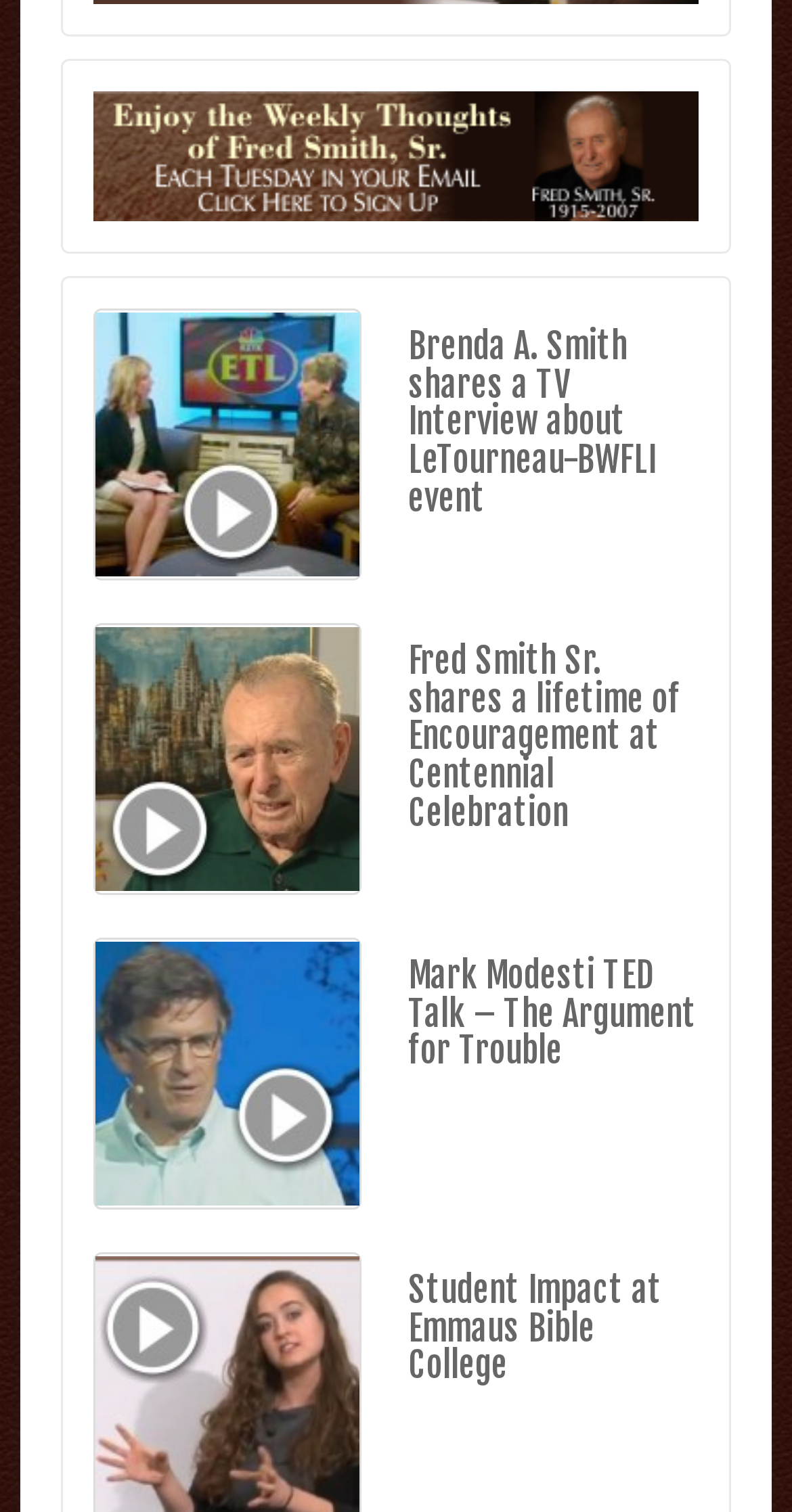What is the title of the third link?
Provide a short answer using one word or a brief phrase based on the image.

Mark Modesti TED Talk